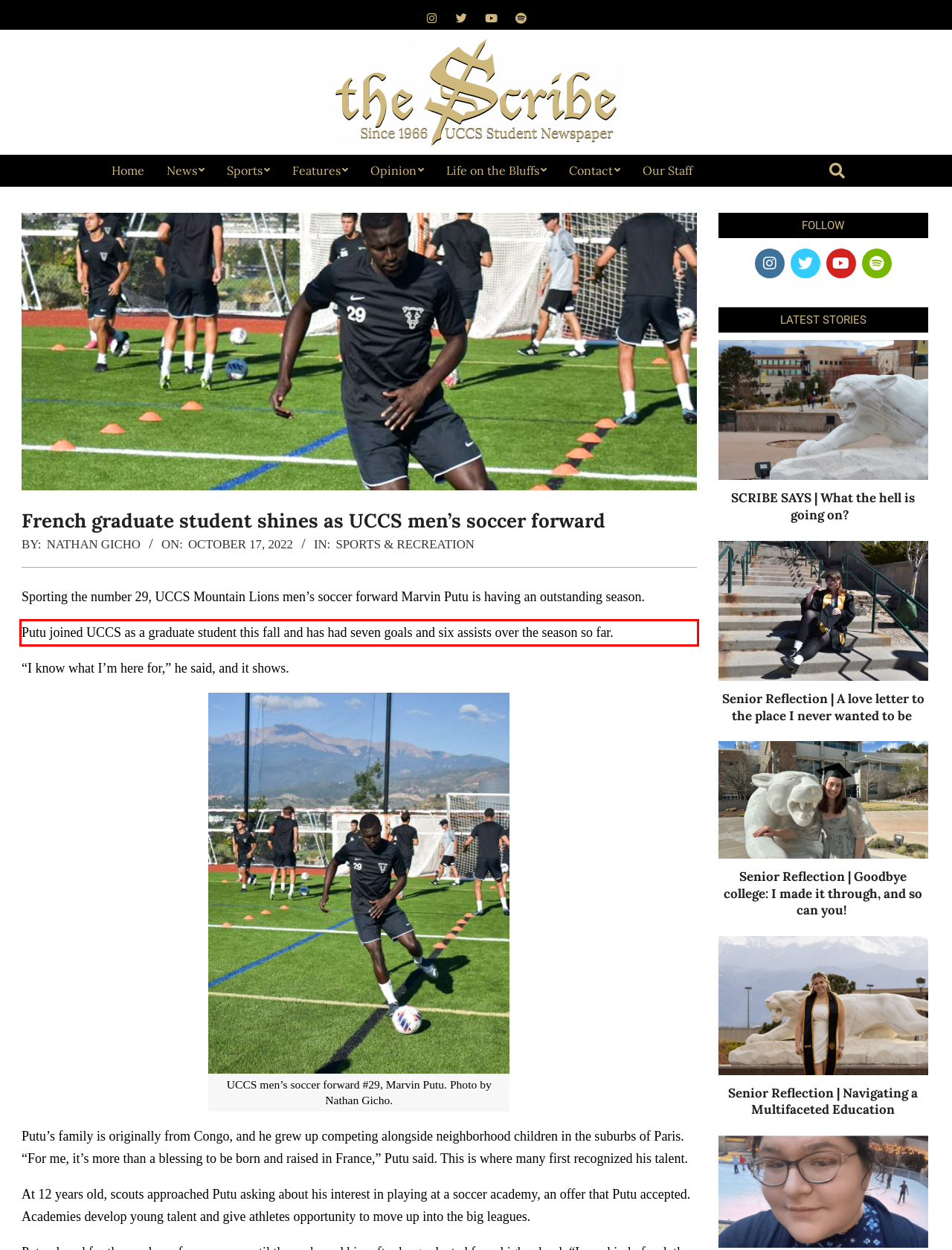Inspect the webpage screenshot that has a red bounding box and use OCR technology to read and display the text inside the red bounding box.

Putu joined UCCS as a graduate student this fall and has had seven goals and six assists over the season so far.